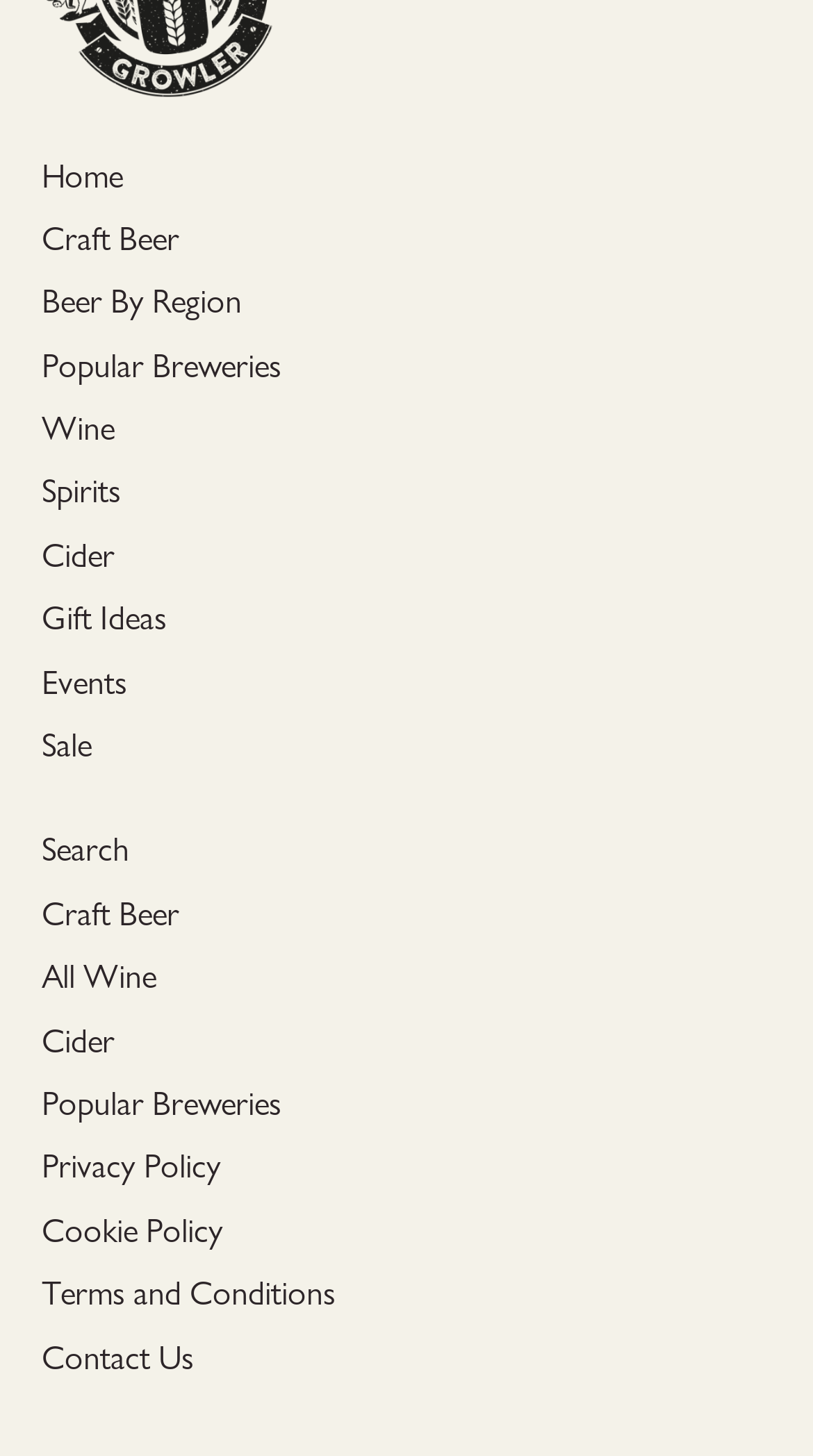What is the last link in the footer navigation?
Based on the screenshot, answer the question with a single word or phrase.

Sale